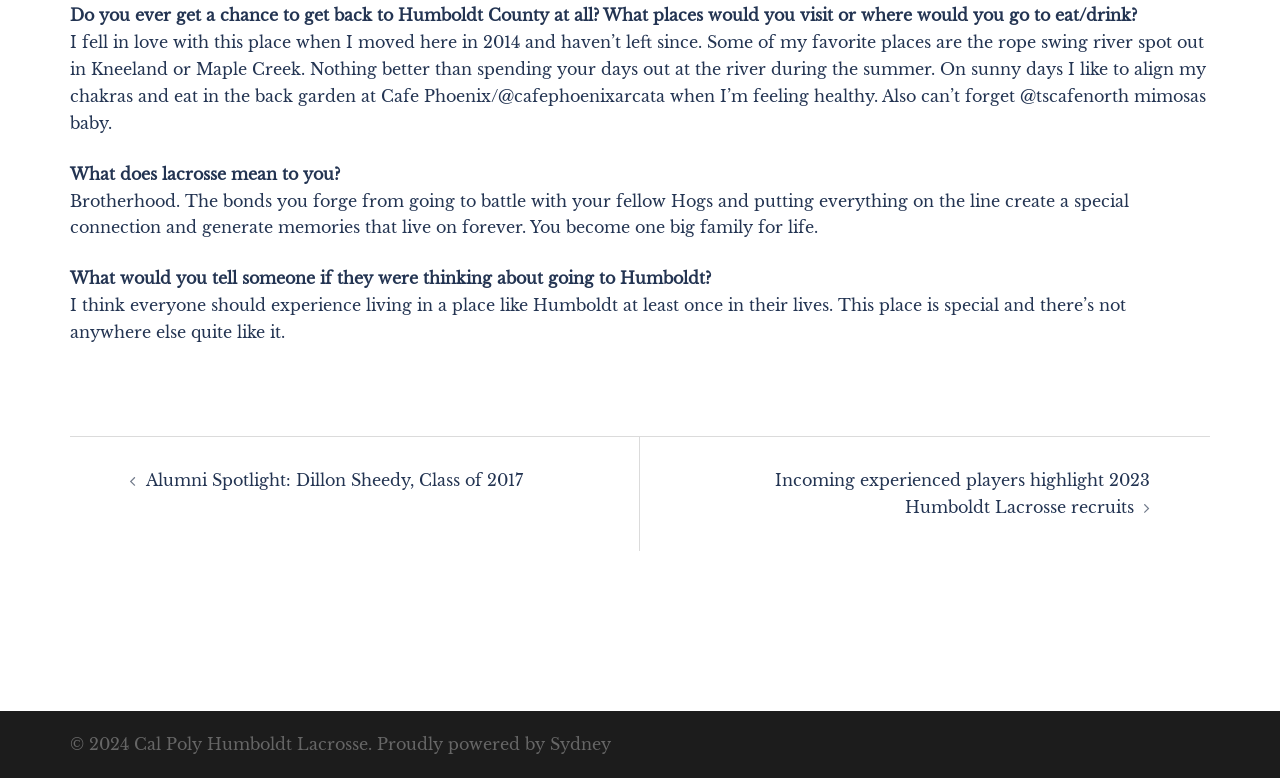What is the name of the university mentioned?
Please provide a detailed answer to the question.

The footer of the webpage mentions '© 2024 Cal Poly Humboldt Lacrosse. Proudly powered by', which indicates that the name of the university mentioned is Cal Poly Humboldt.